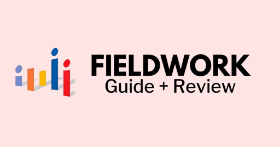Examine the image and give a thorough answer to the following question:
What is the font size of 'Guide + Review' compared to 'FIELDWORK'?

The words 'Guide + Review' are presented in a smaller font compared to the bold, black text 'FIELDWORK', indicating that the content is both informative and evaluative.